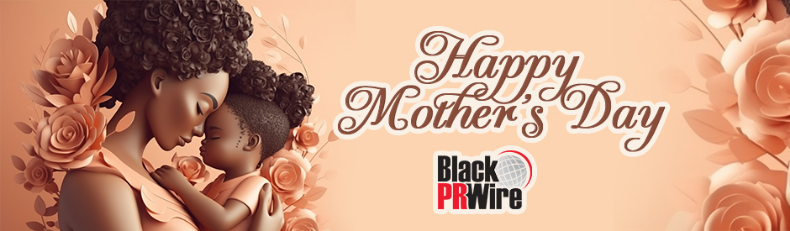Refer to the image and provide an in-depth answer to the question: 
What is the logo displayed in the lower right corner?

The caption specifically mentions that the logo of Black PR Wire is displayed in the lower right corner of the image, adding an element of identity to the image and suggesting a connection to community and outreach.